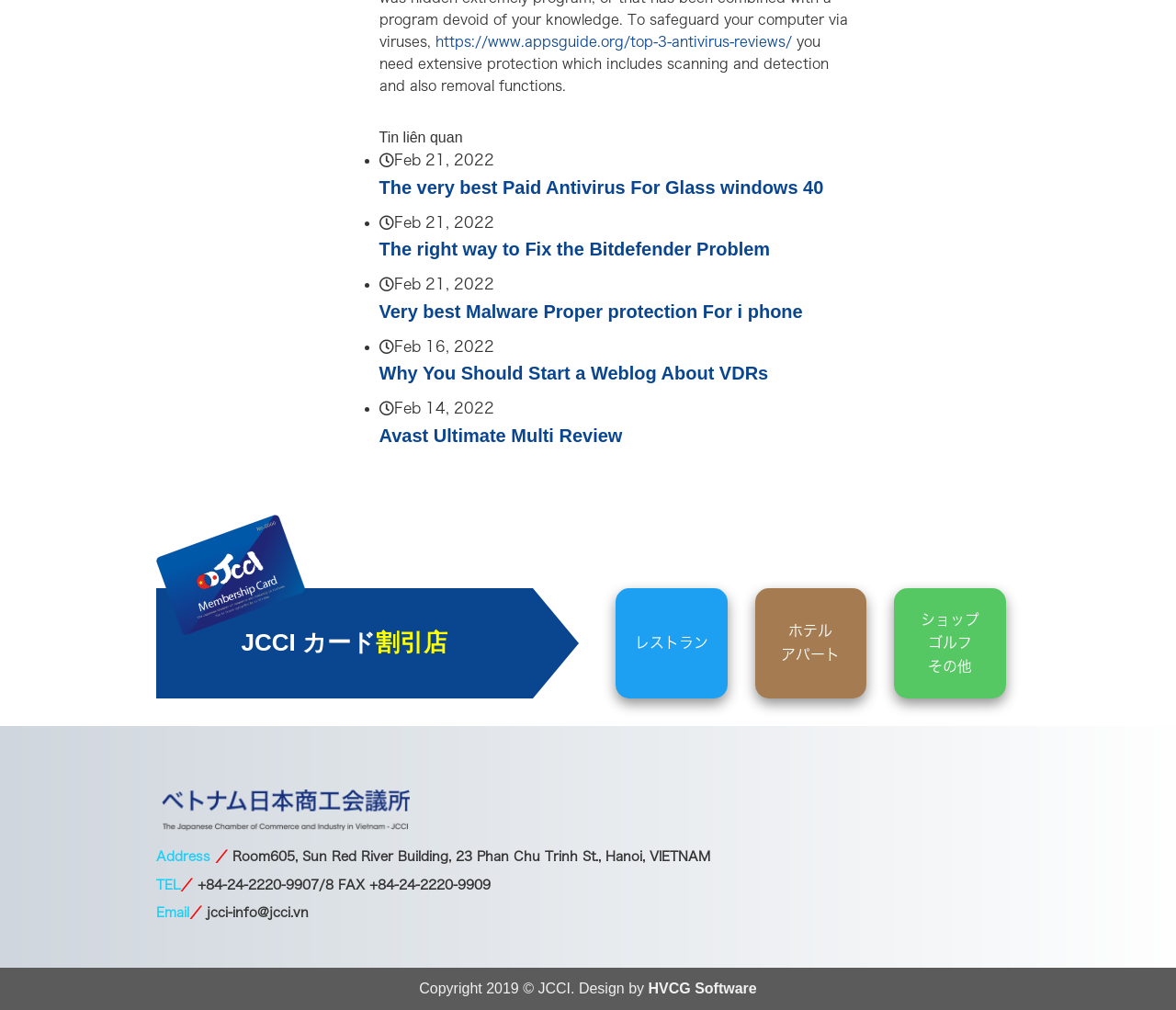Please look at the image and answer the question with a detailed explanation: What is the address of the organization?

The address of the organization is located at the bottom of the webpage, in the 'contentinfo' section, and is specified as 'Room605, Sun Red River Building, 23 Phan Chu Trinh St., Hanoi, VIETNAM'.